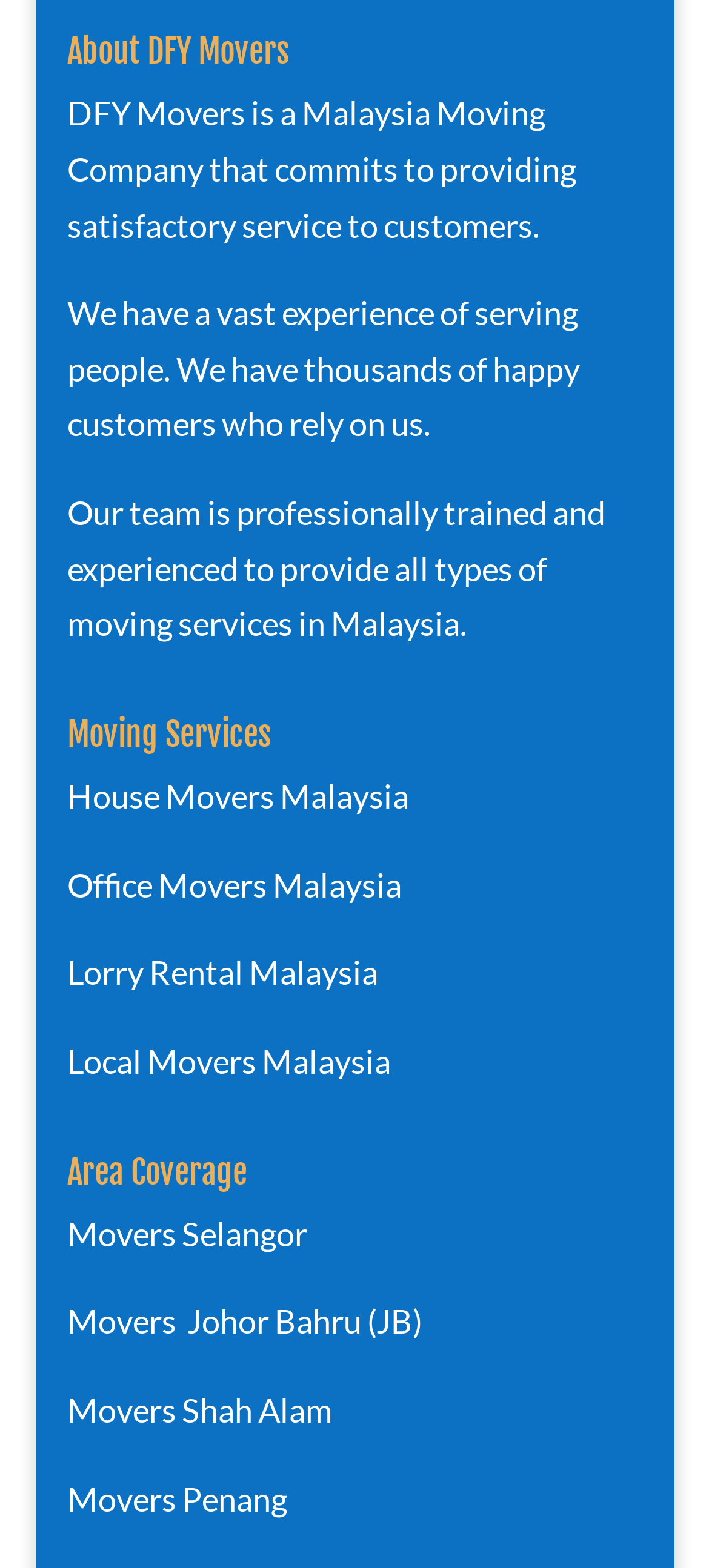Please provide a brief answer to the question using only one word or phrase: 
What is the experience of DFY Movers?

Thousands of happy customers